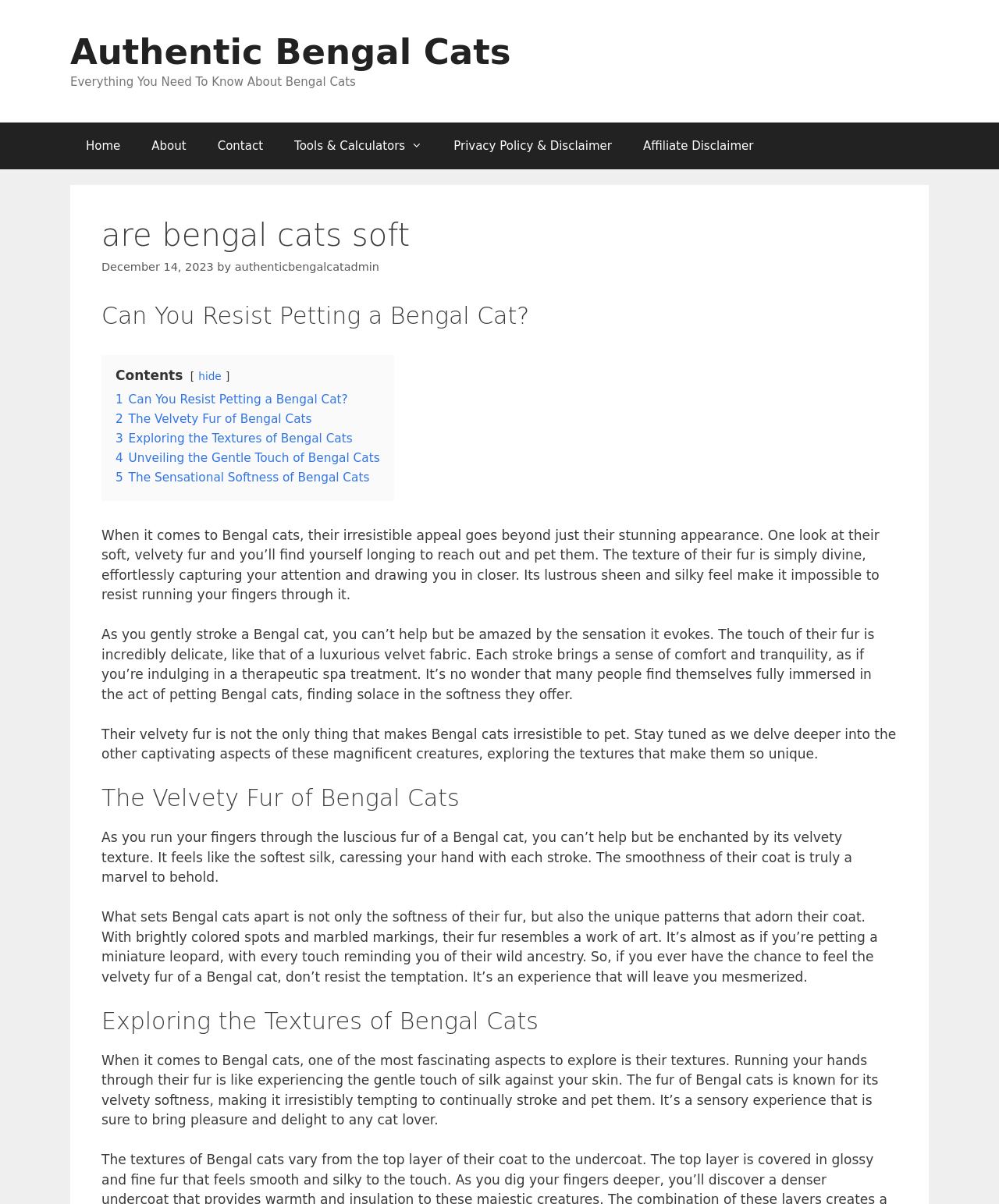Bounding box coordinates are given in the format (top-left x, top-left y, bottom-right x, bottom-right y). All values should be floating point numbers between 0 and 1. Provide the bounding box coordinate for the UI element described as: Privacy Policy & Disclaimer

[0.438, 0.101, 0.628, 0.14]